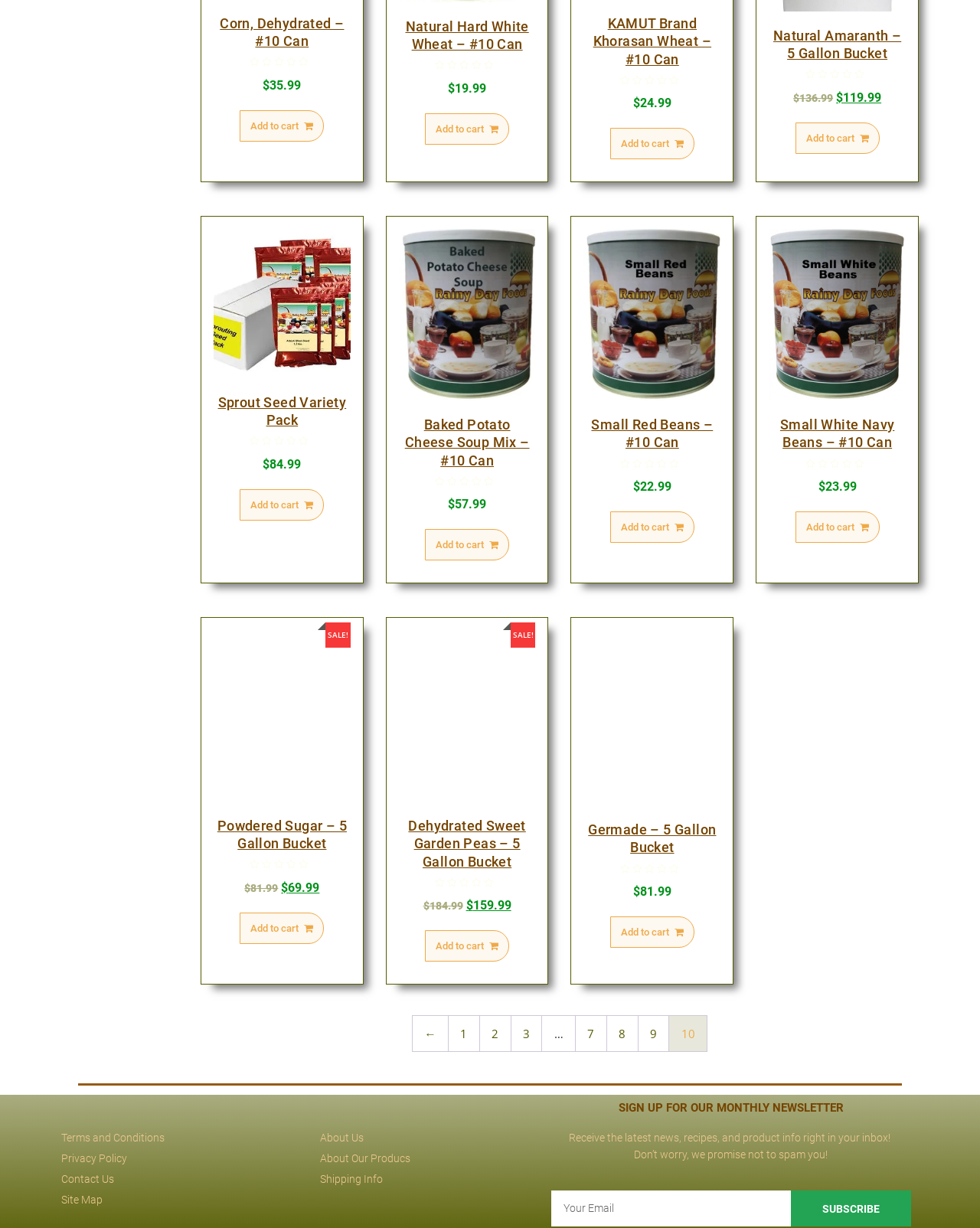What is the name of the first product?
Based on the visual details in the image, please answer the question thoroughly.

The first product listed on the webpage is 'Corn, Dehydrated – #10 Can', which is indicated by the heading element with the text 'Corn, Dehydrated – #10 Can'.